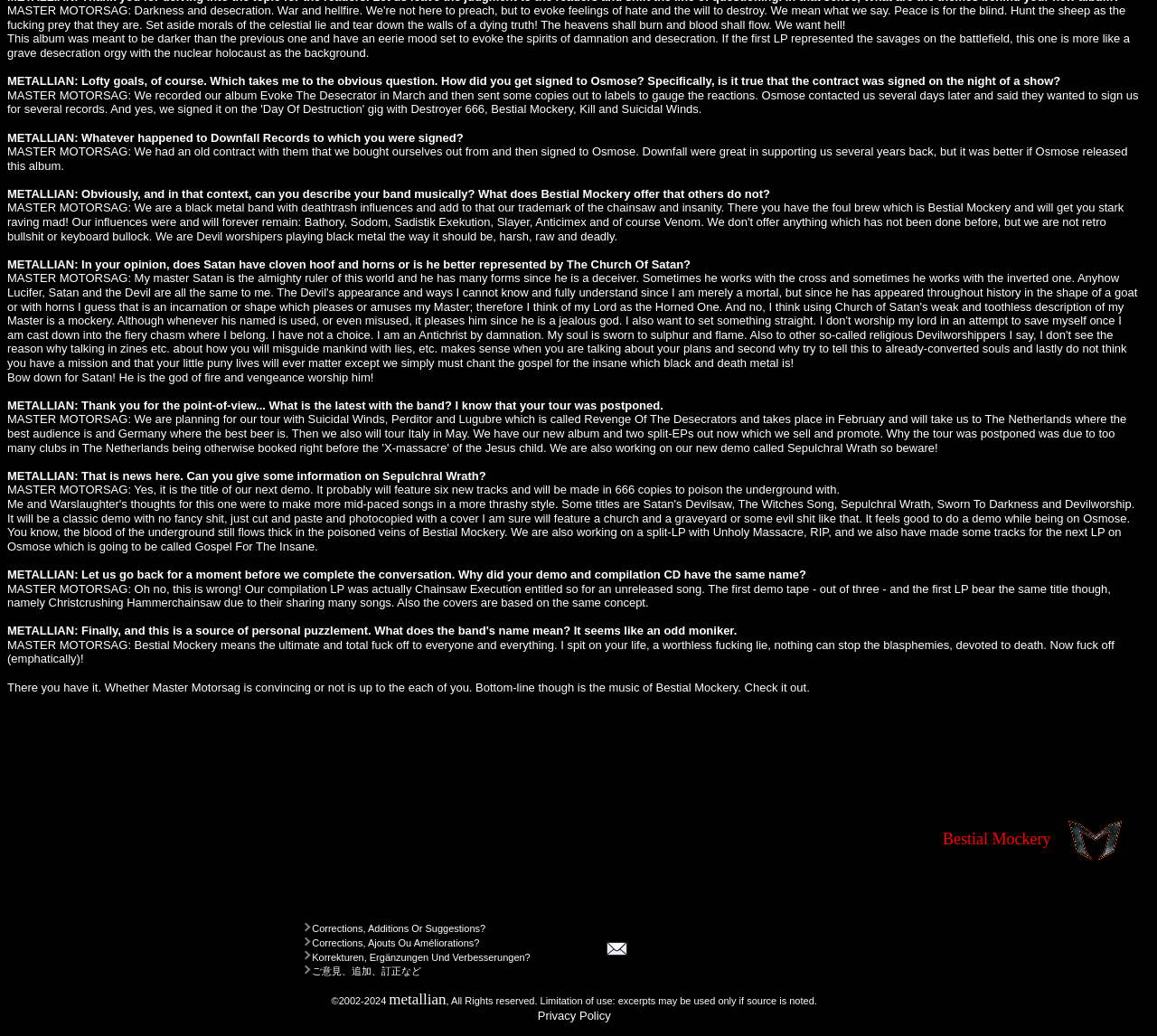Can you look at the image and give a comprehensive answer to the question:
What is the year range of the copyright notice?

The copyright notice at the bottom of the webpage indicates that the content is copyrighted from 2002 to 2024, as displayed in the static text element with ID 45.